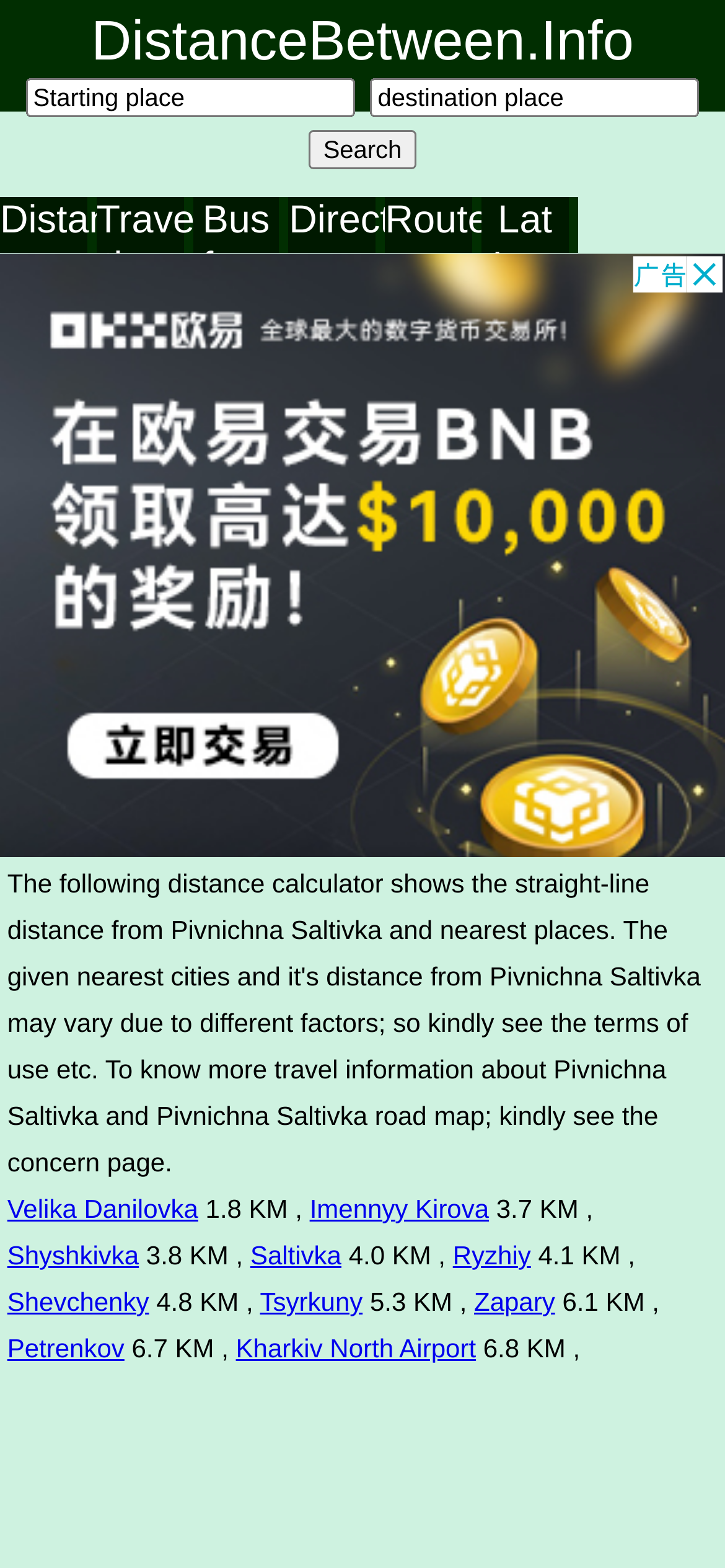Return the bounding box coordinates of the UI element that corresponds to this description: "Tsyrkuny". The coordinates must be given as four float numbers in the range of 0 and 1, [left, top, right, bottom].

[0.359, 0.821, 0.5, 0.84]